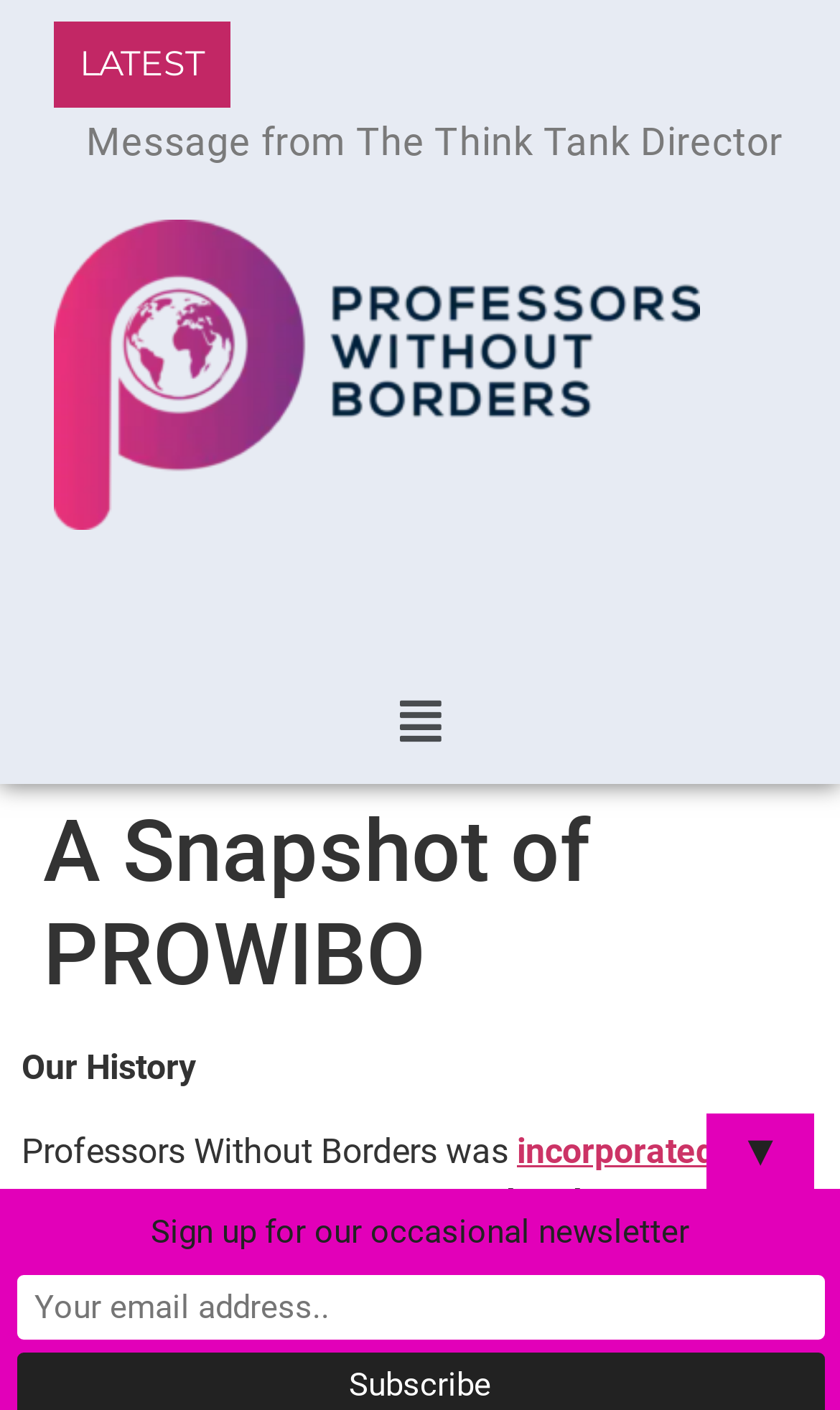Answer succinctly with a single word or phrase:
What is the purpose of the textbox?

Sign up for newsletter